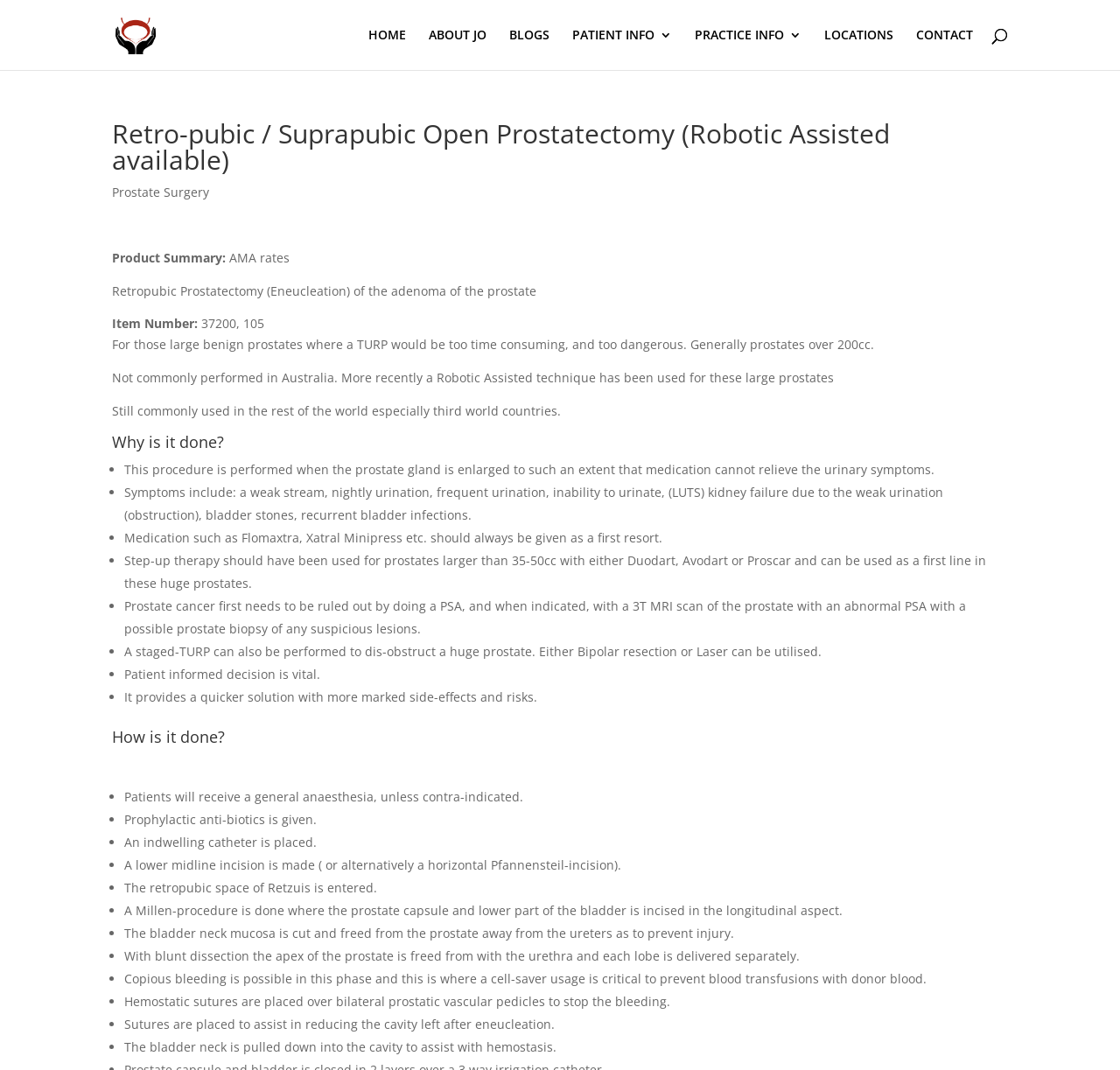Provide the bounding box for the UI element matching this description: "alt="Dr. Jo Schoeman"".

[0.103, 0.024, 0.139, 0.039]